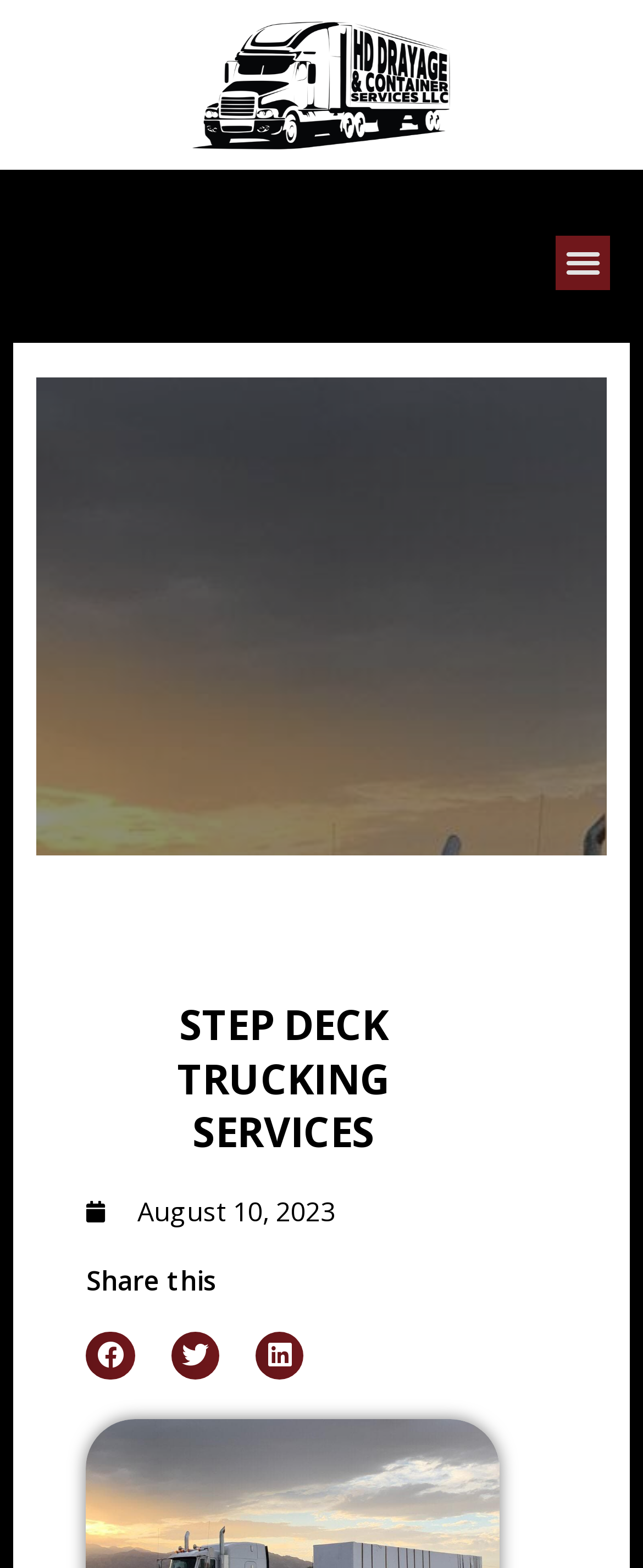Respond to the question below with a single word or phrase: What is the purpose of the button at the top right corner?

Menu Toggle